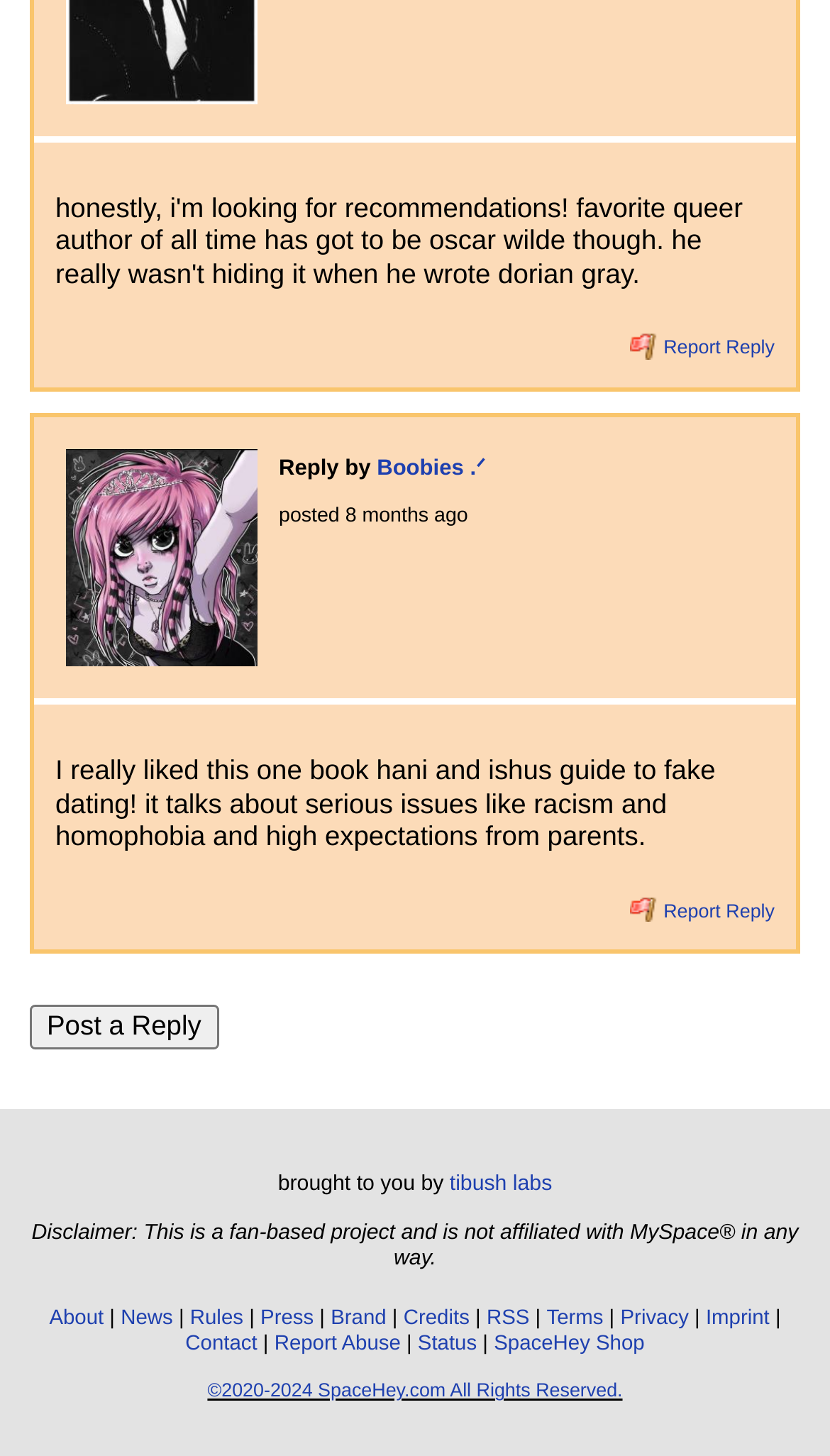Show the bounding box coordinates for the element that needs to be clicked to execute the following instruction: "View Boobies.ᐟ's profile". Provide the coordinates in the form of four float numbers between 0 and 1, i.e., [left, top, right, bottom].

[0.079, 0.447, 0.31, 0.463]